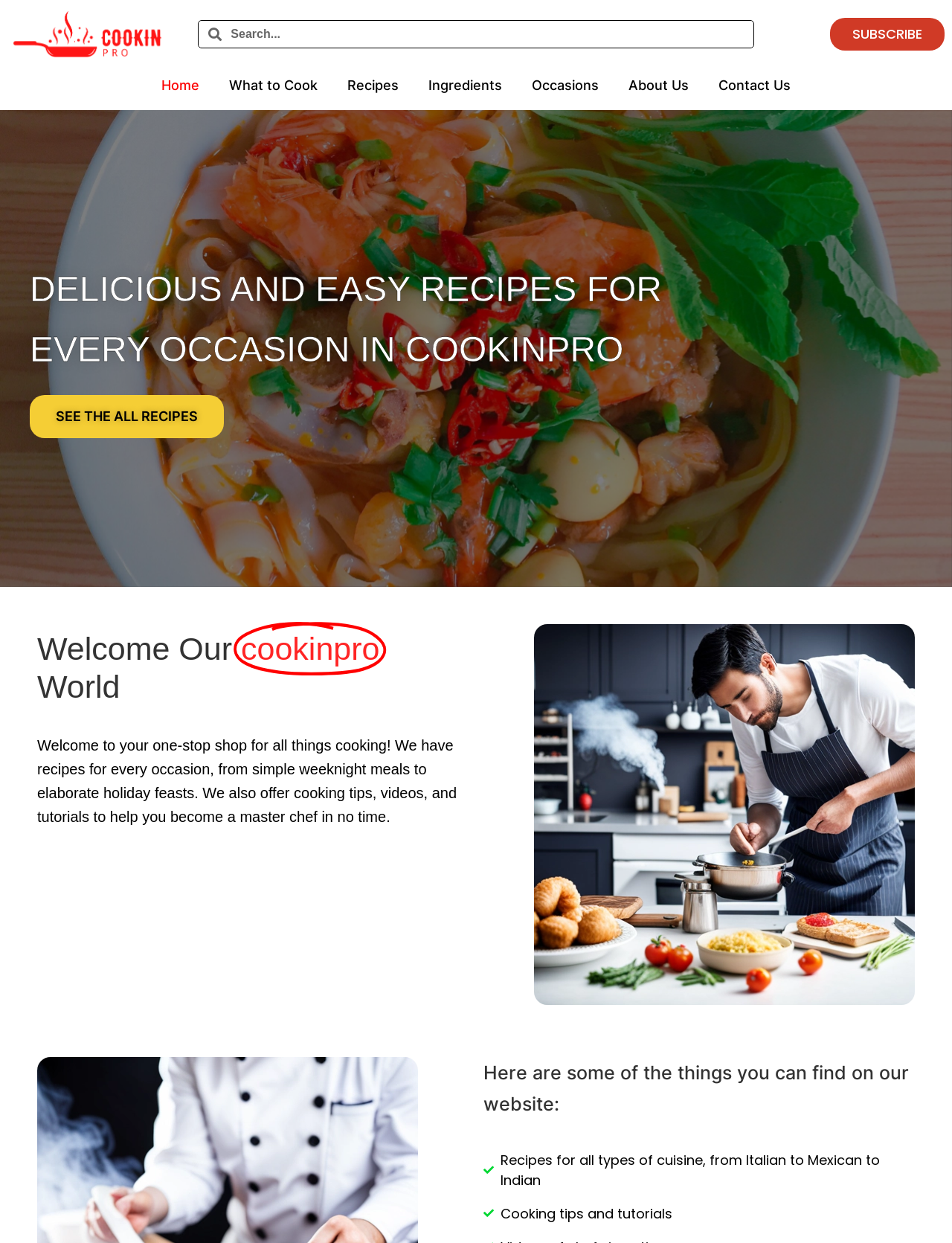Could you find the bounding box coordinates of the clickable area to complete this instruction: "View all recipes"?

[0.031, 0.318, 0.235, 0.352]